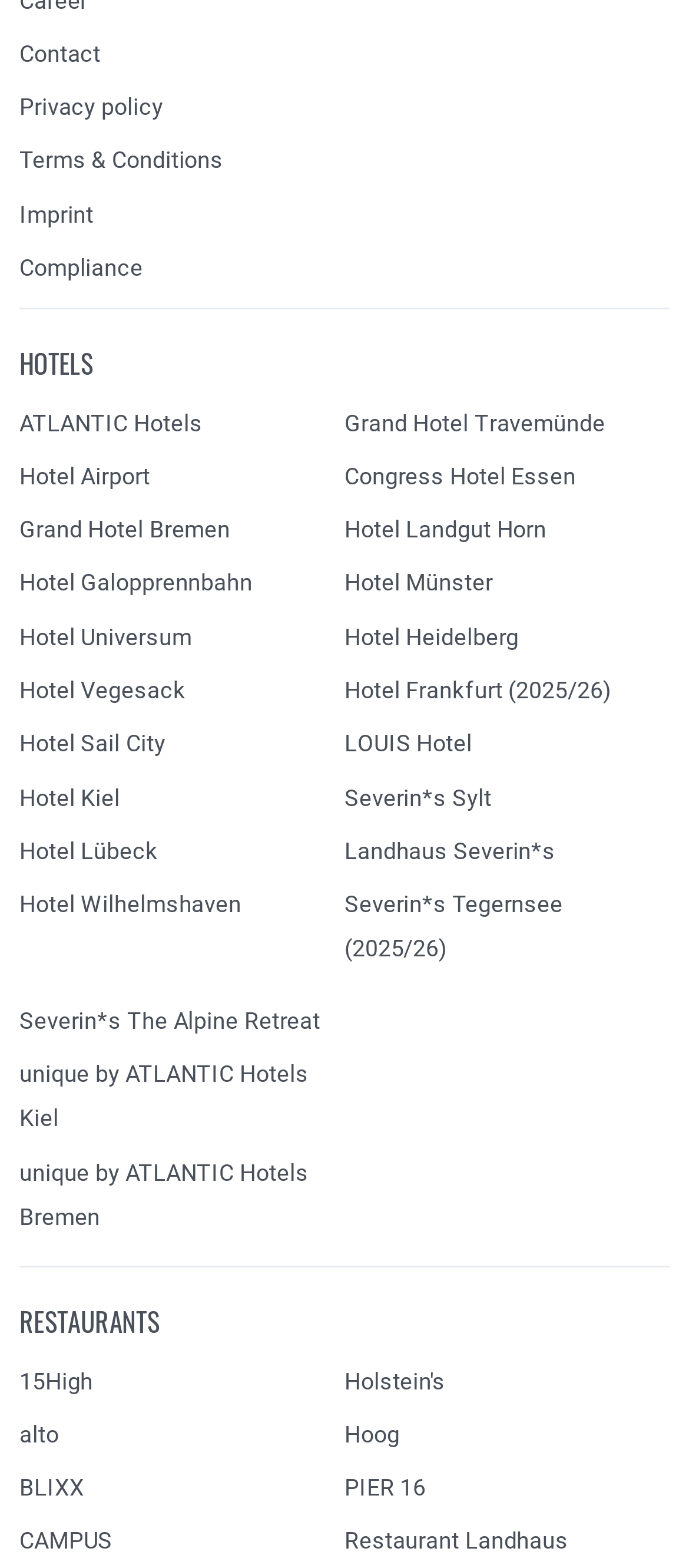Find the bounding box coordinates of the element I should click to carry out the following instruction: "Explore 15High".

[0.028, 0.872, 0.135, 0.889]